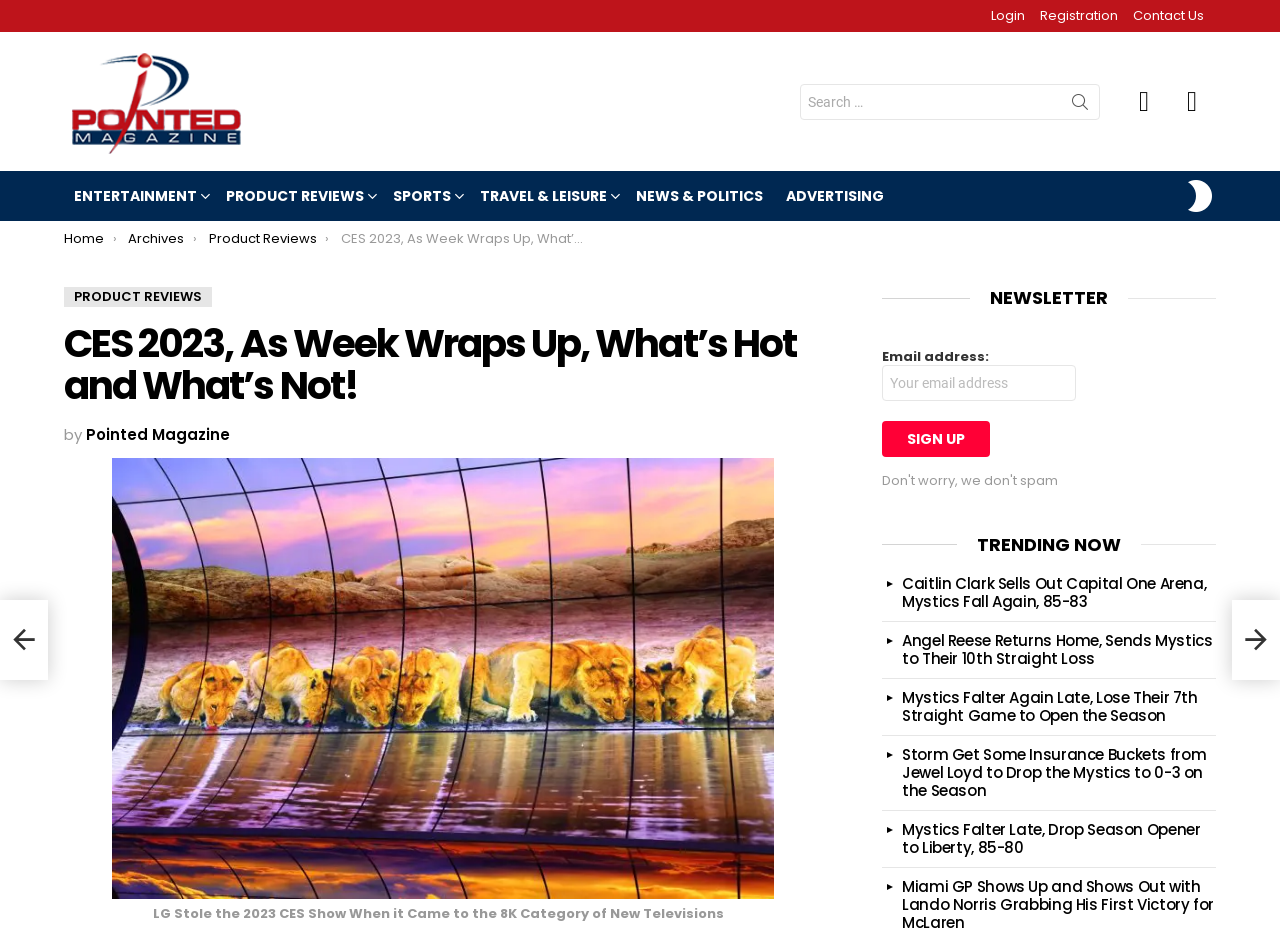Indicate the bounding box coordinates of the element that needs to be clicked to satisfy the following instruction: "Search for something". The coordinates should be four float numbers between 0 and 1, i.e., [left, top, right, bottom].

[0.625, 0.089, 0.859, 0.127]